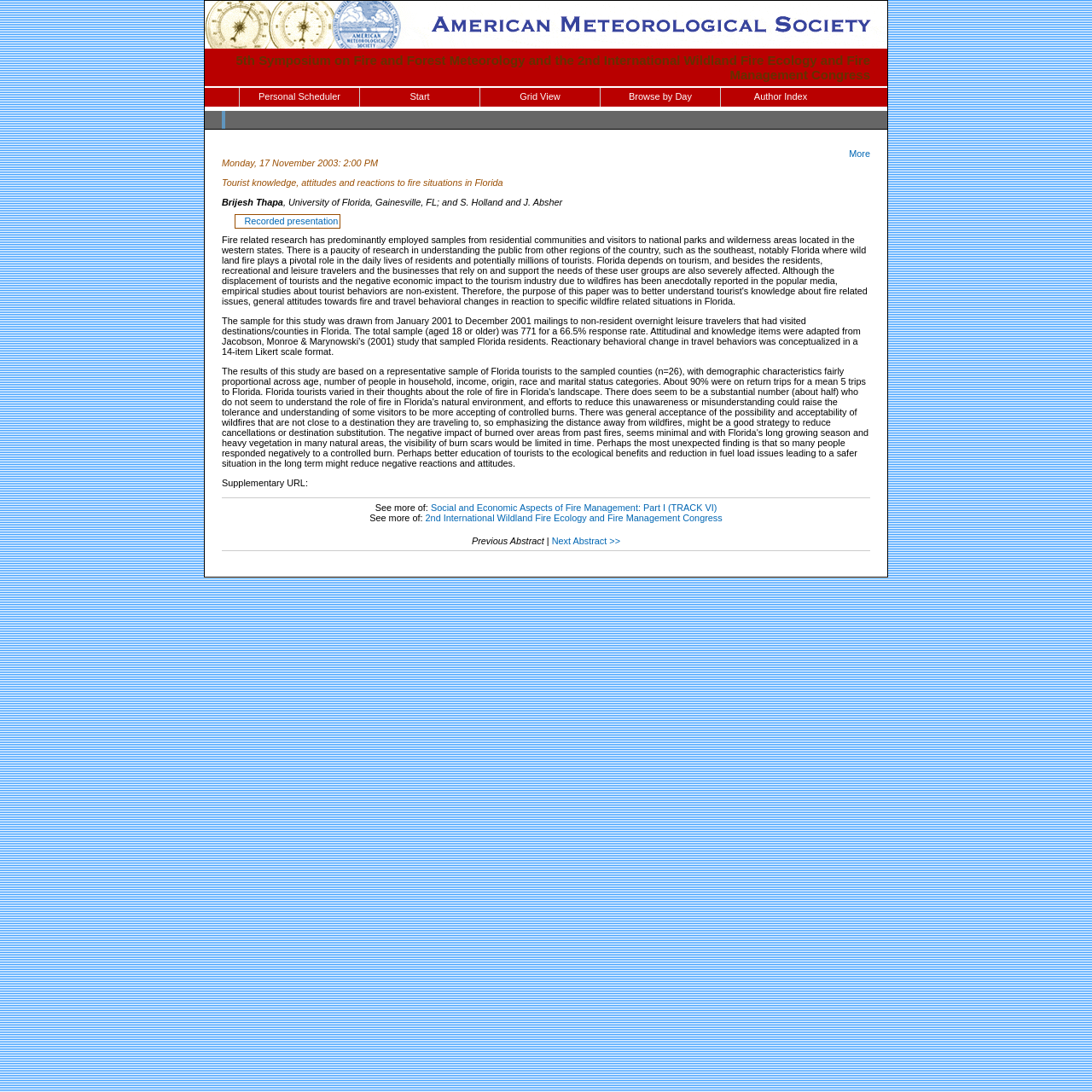Please find the bounding box coordinates (top-left x, top-left y, bottom-right x, bottom-right y) in the screenshot for the UI element described as follows: alt="http://www.ametsoc.org/"

[0.188, 0.035, 0.812, 0.047]